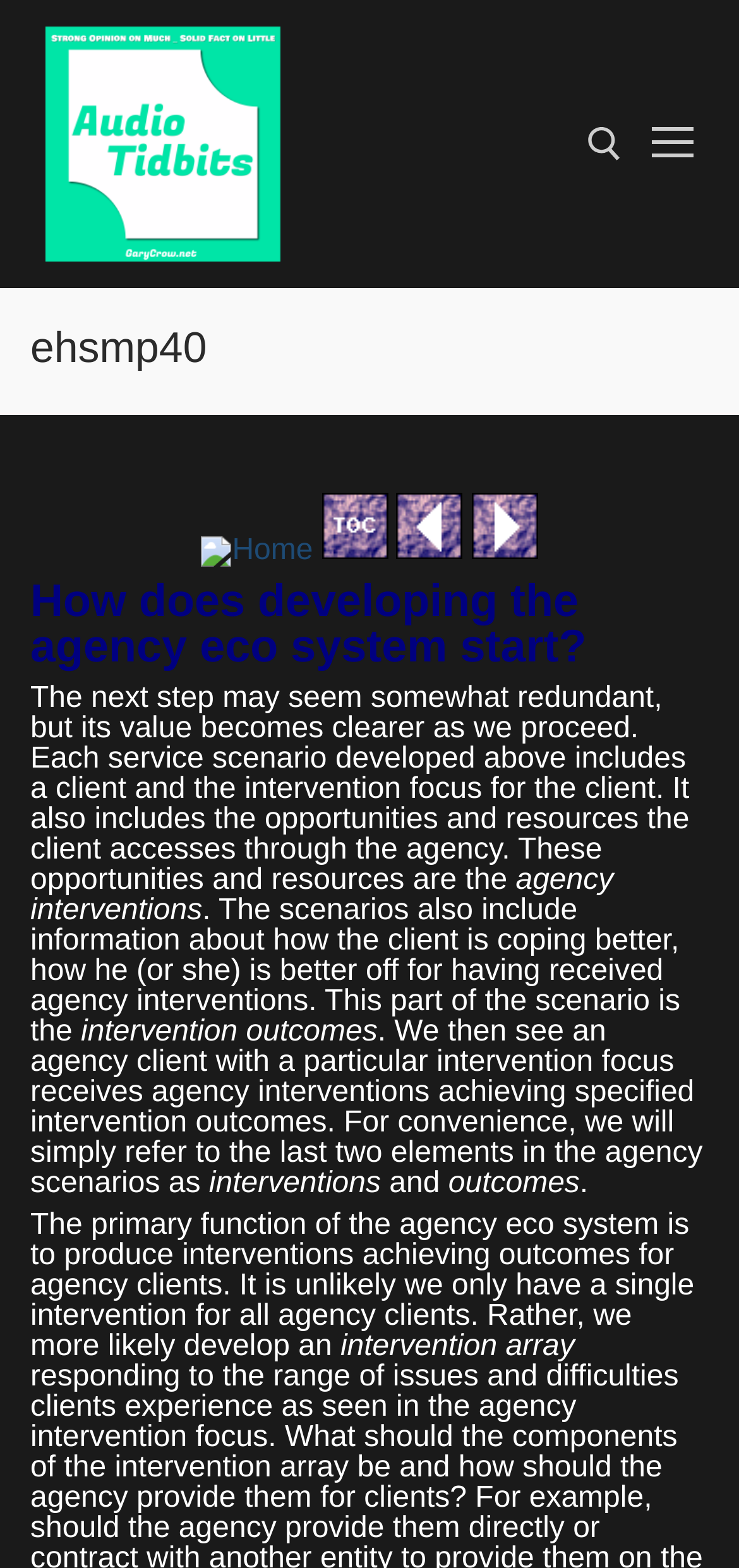Provide the bounding box coordinates of the area you need to click to execute the following instruction: "Open search tool".

[0.795, 0.081, 0.841, 0.103]